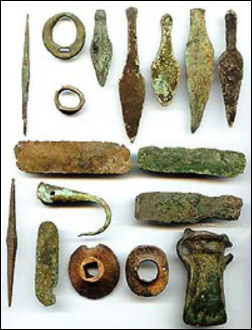Describe all the important aspects and details of the image.

This image showcases a collection of Bronze Age artefacts excavated in Ukraine, revealing the craftsmanship and functional design of that historical period. The items on display include various tools and utensils, such as spearheads, hooks, and decorative pieces, primarily made from bronze—a vital material that marked significant advancements in technology and culture during this era. The intricate details and diverse forms of these artefacts reflect the artisanal skills of ancient communities and their daily needs. These objects not only serve as a testimony to the technological innovations of the time but also illustrate the transition from earlier stone tools to more durable and effective bronze implements, indicating a pivotal period in human history characterized by agricultural development, trade, and the emergence of structured societies.